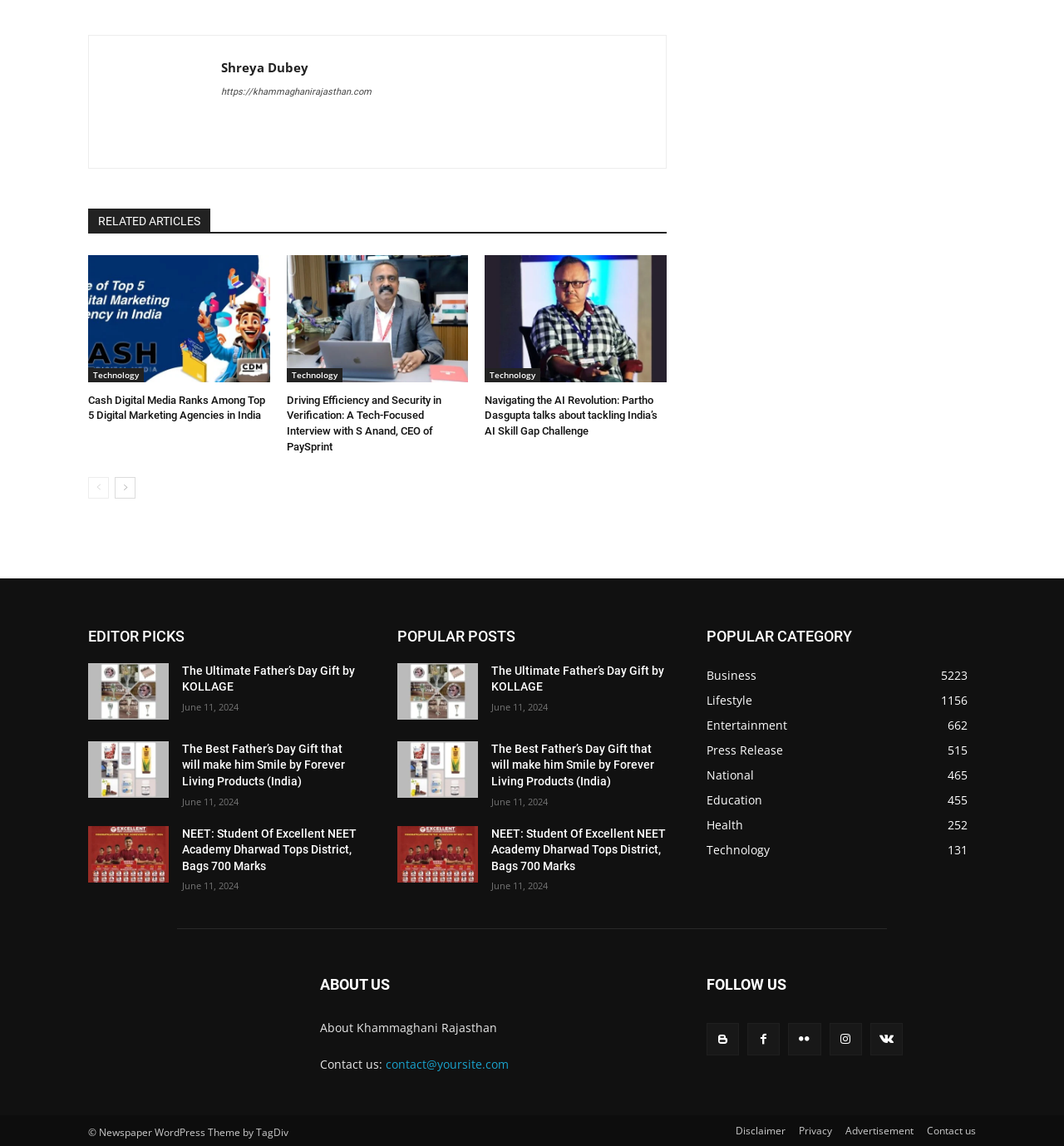Given the description: "Instagram", determine the bounding box coordinates of the UI element. The coordinates should be formatted as four float numbers between 0 and 1, [left, top, right, bottom].

[0.779, 0.891, 0.81, 0.92]